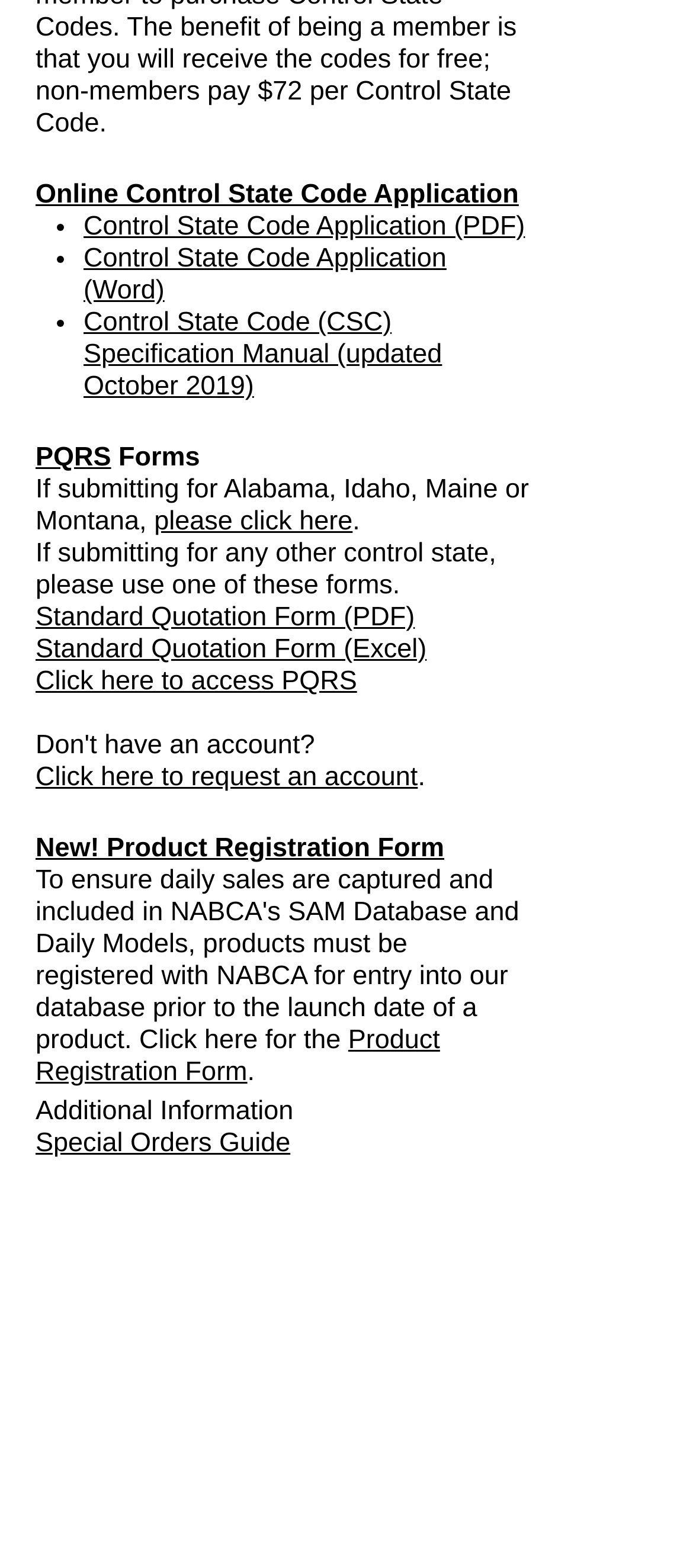Find the bounding box coordinates of the clickable area required to complete the following action: "View Special Orders Guide".

[0.051, 0.719, 0.419, 0.739]